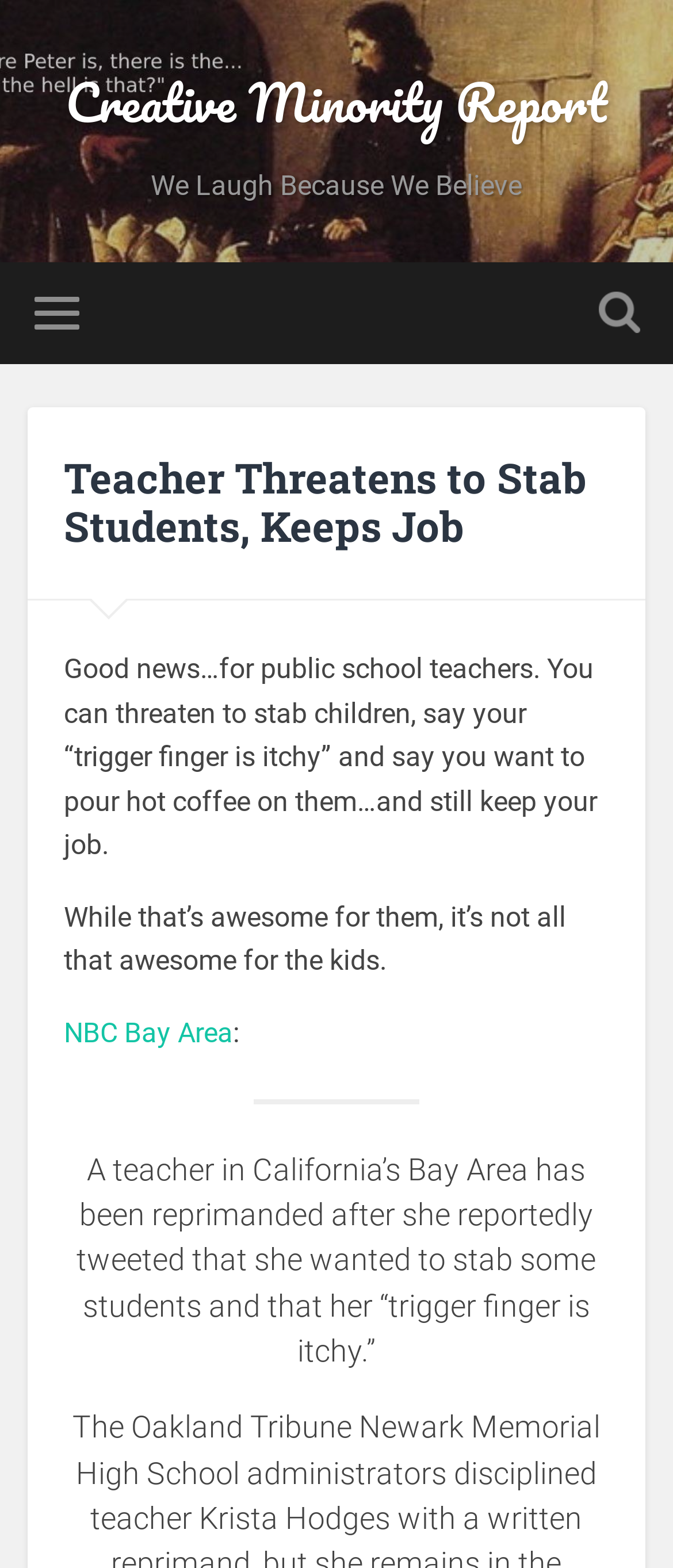Extract the bounding box coordinates of the UI element described by: "parent_node: Toggle search field". The coordinates should include four float numbers ranging from 0 to 1, e.g., [left, top, right, bottom].

[0.05, 0.167, 0.117, 0.232]